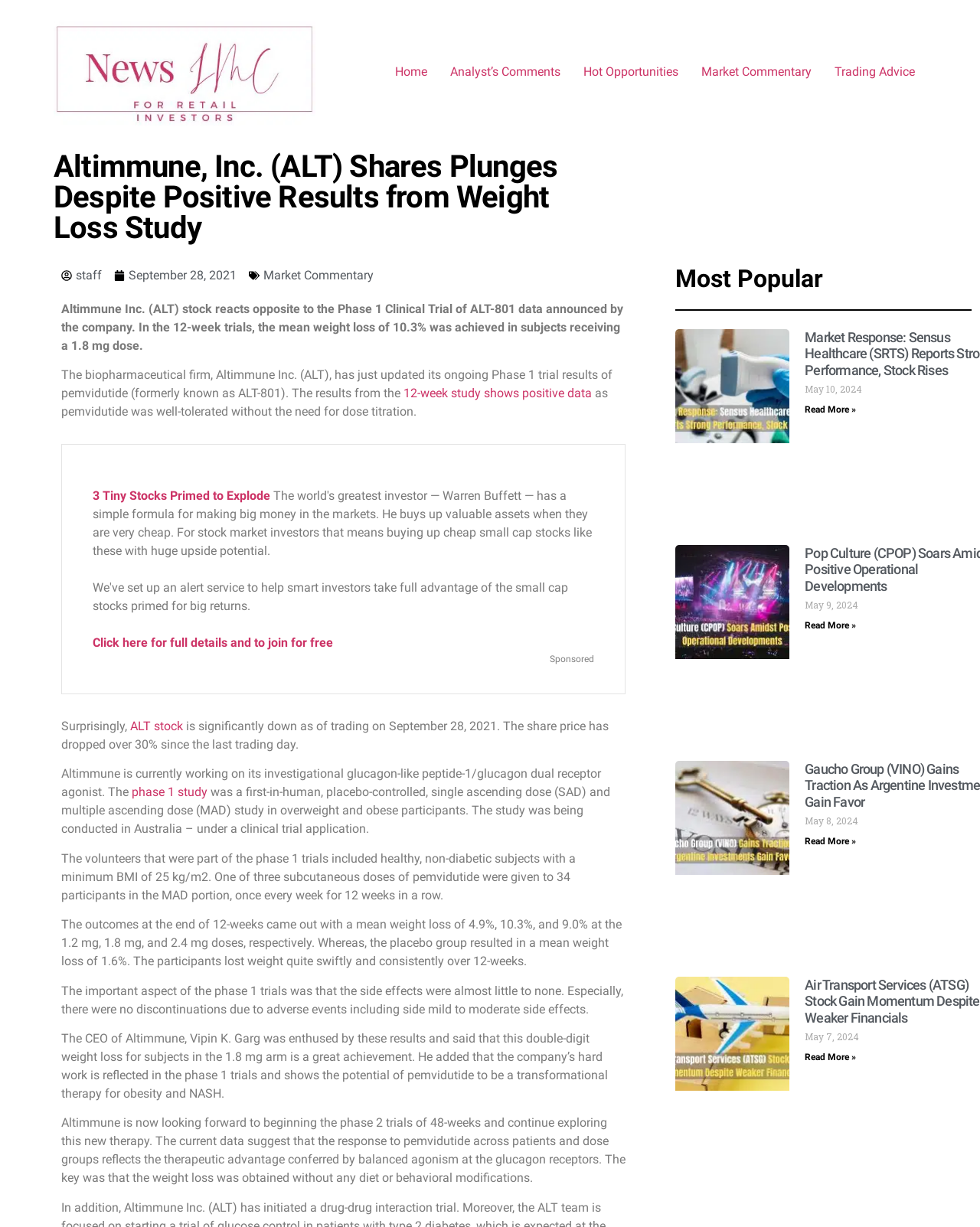What is the purpose of the phase 1 study?
Using the image as a reference, answer with just one word or a short phrase.

To test pemvidutide